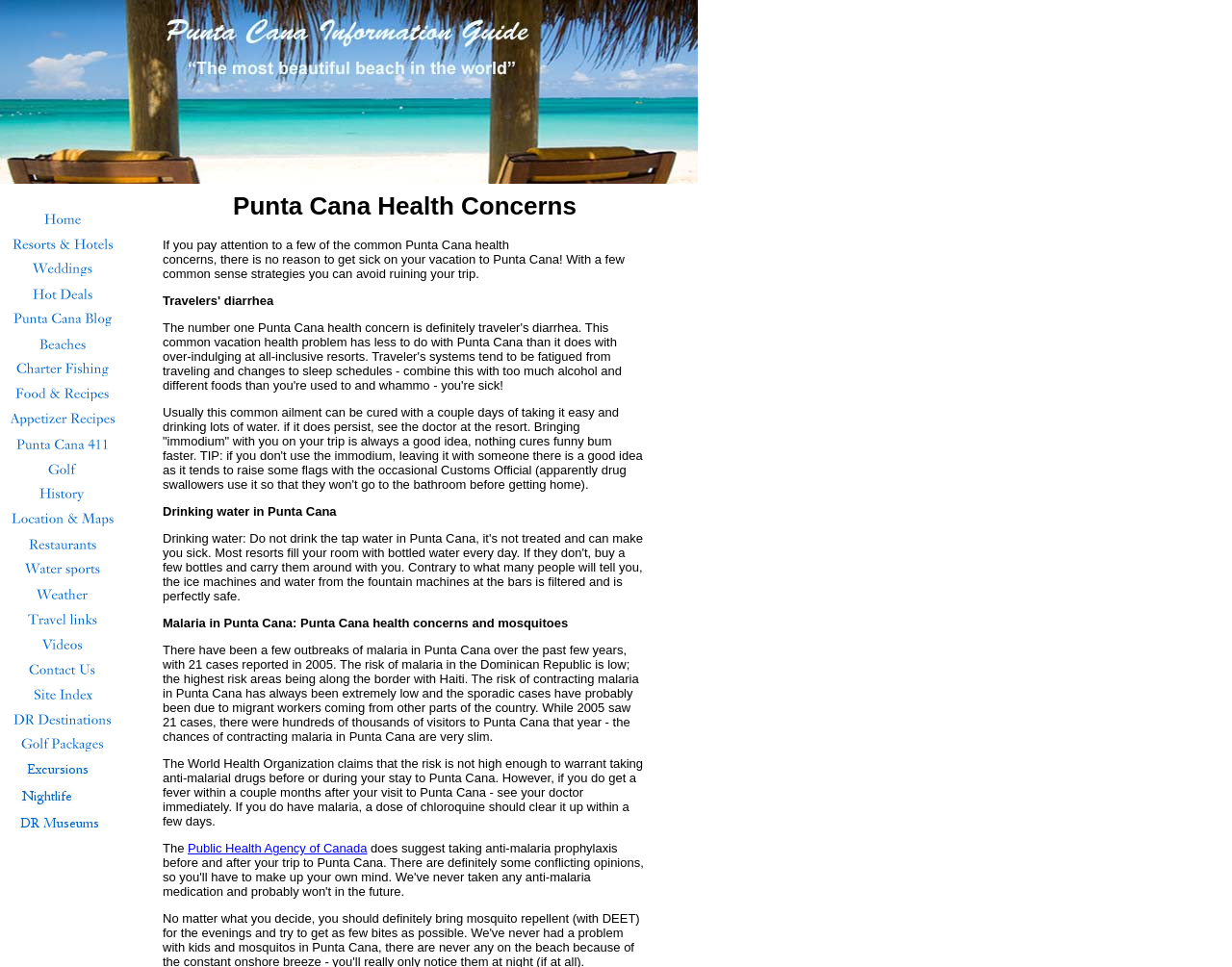Locate the bounding box coordinates of the element that should be clicked to fulfill the instruction: "Read more about How To Write An Argumentative Essay On Political Science?".

None